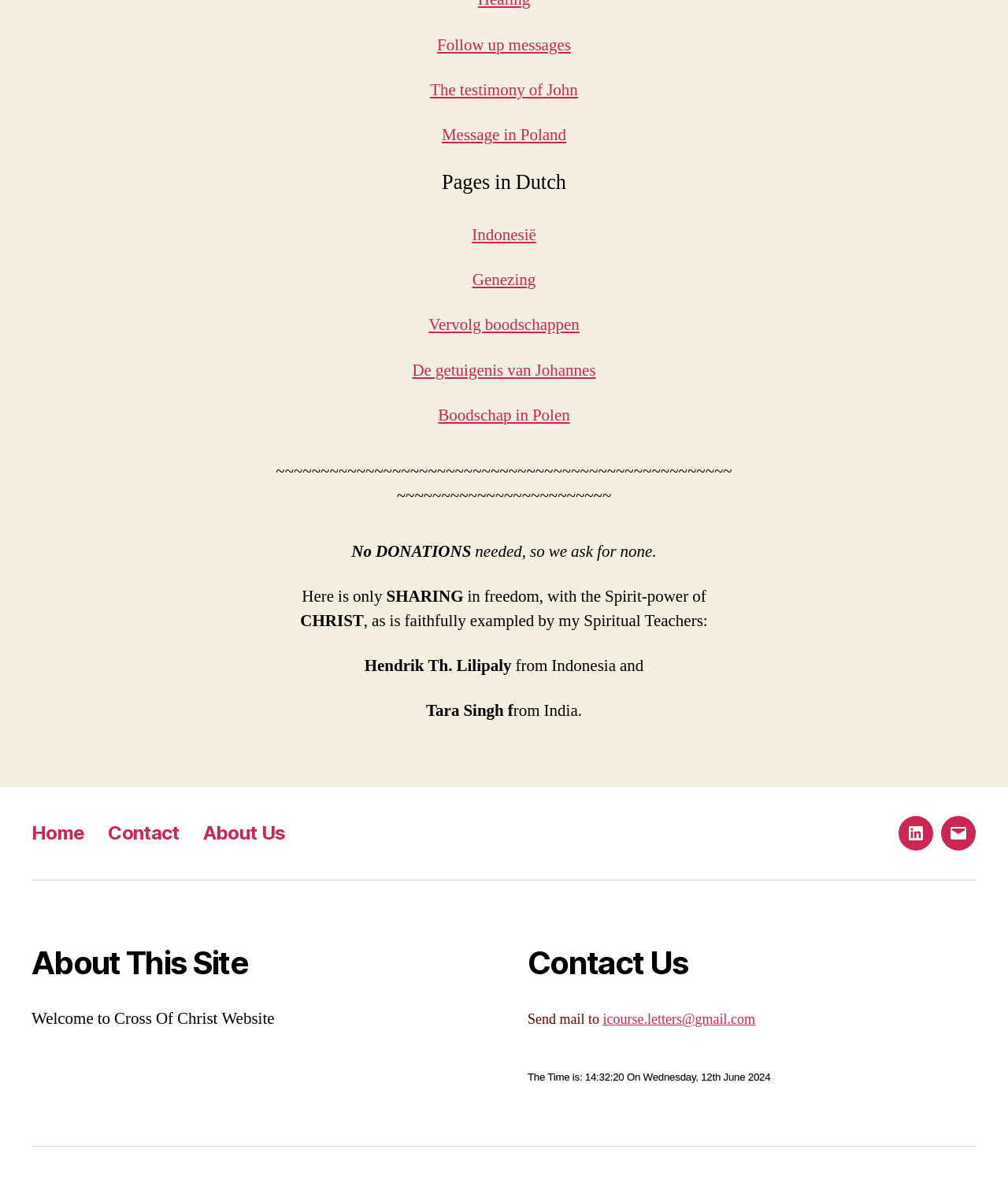What is the name of the website?
Answer the question with a single word or phrase by looking at the picture.

Cross Of Christ Website